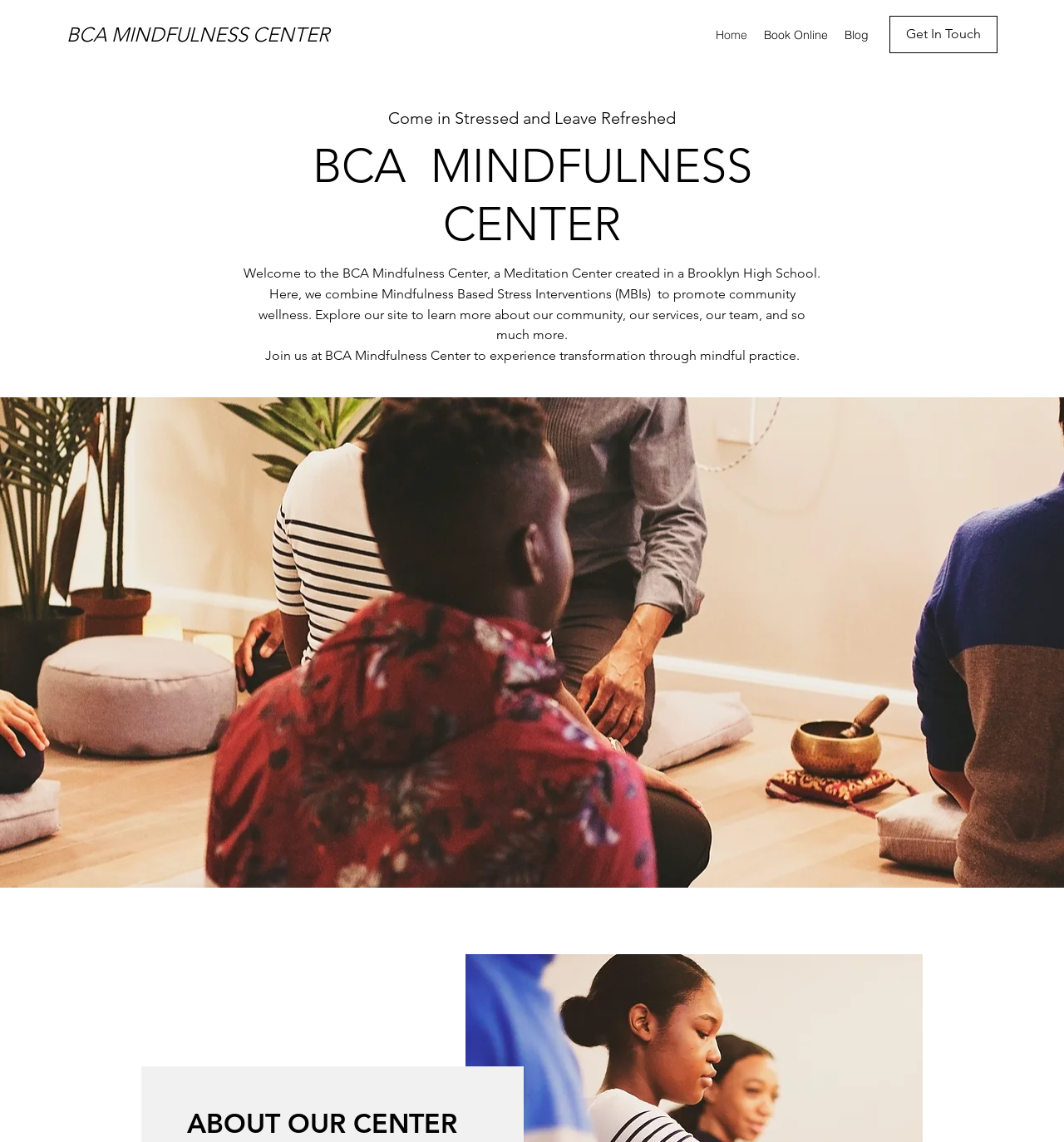Predict the bounding box of the UI element based on this description: "Blog".

[0.786, 0.02, 0.824, 0.041]